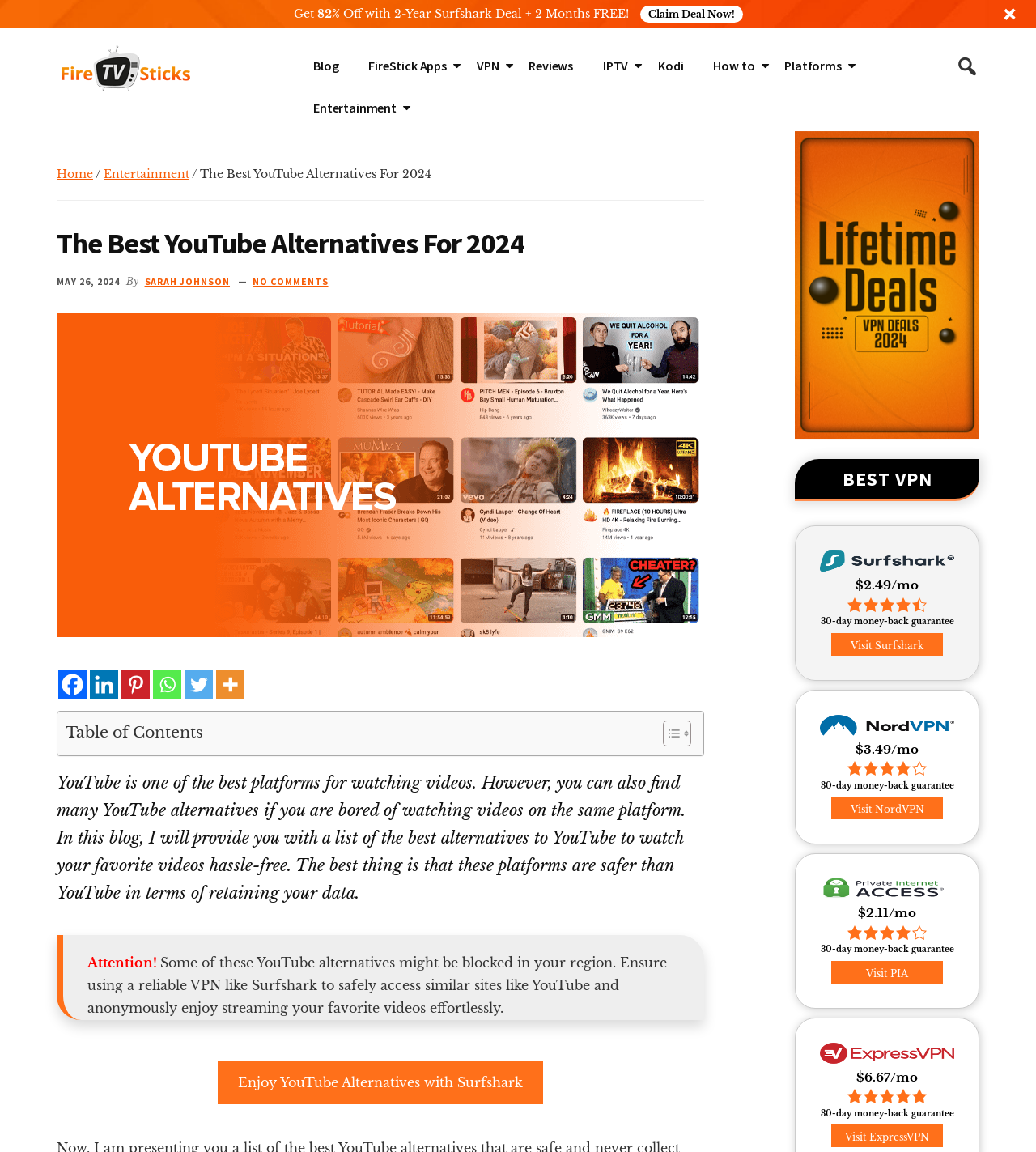Specify the bounding box coordinates of the area that needs to be clicked to achieve the following instruction: "Check 'Table of Contents'".

[0.063, 0.625, 0.663, 0.649]